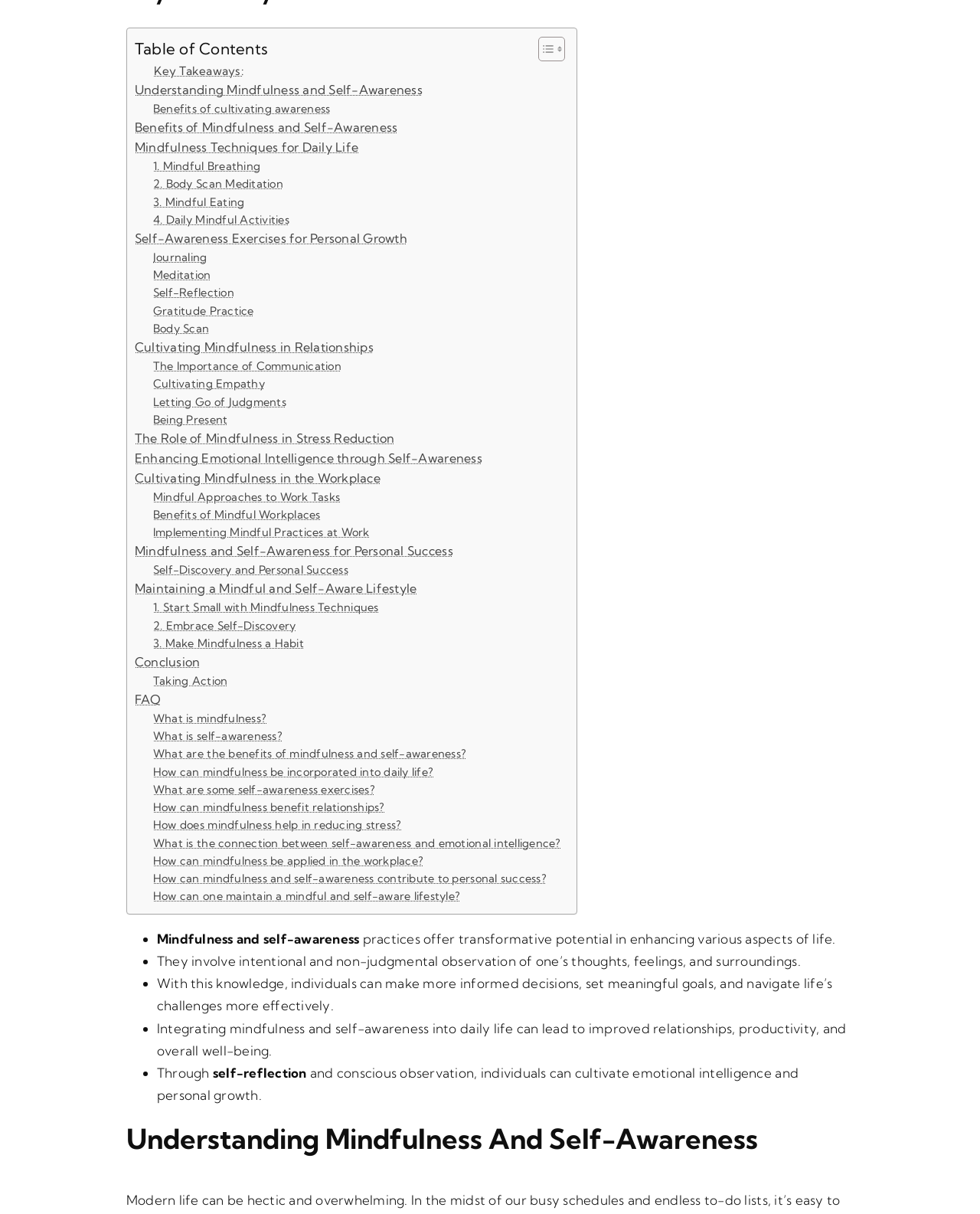Using the element description Conclusion, predict the bounding box coordinates for the UI element. Provide the coordinates in (top-left x, top-left y, bottom-right x, bottom-right y) format with values ranging from 0 to 1.

[0.137, 0.538, 0.204, 0.554]